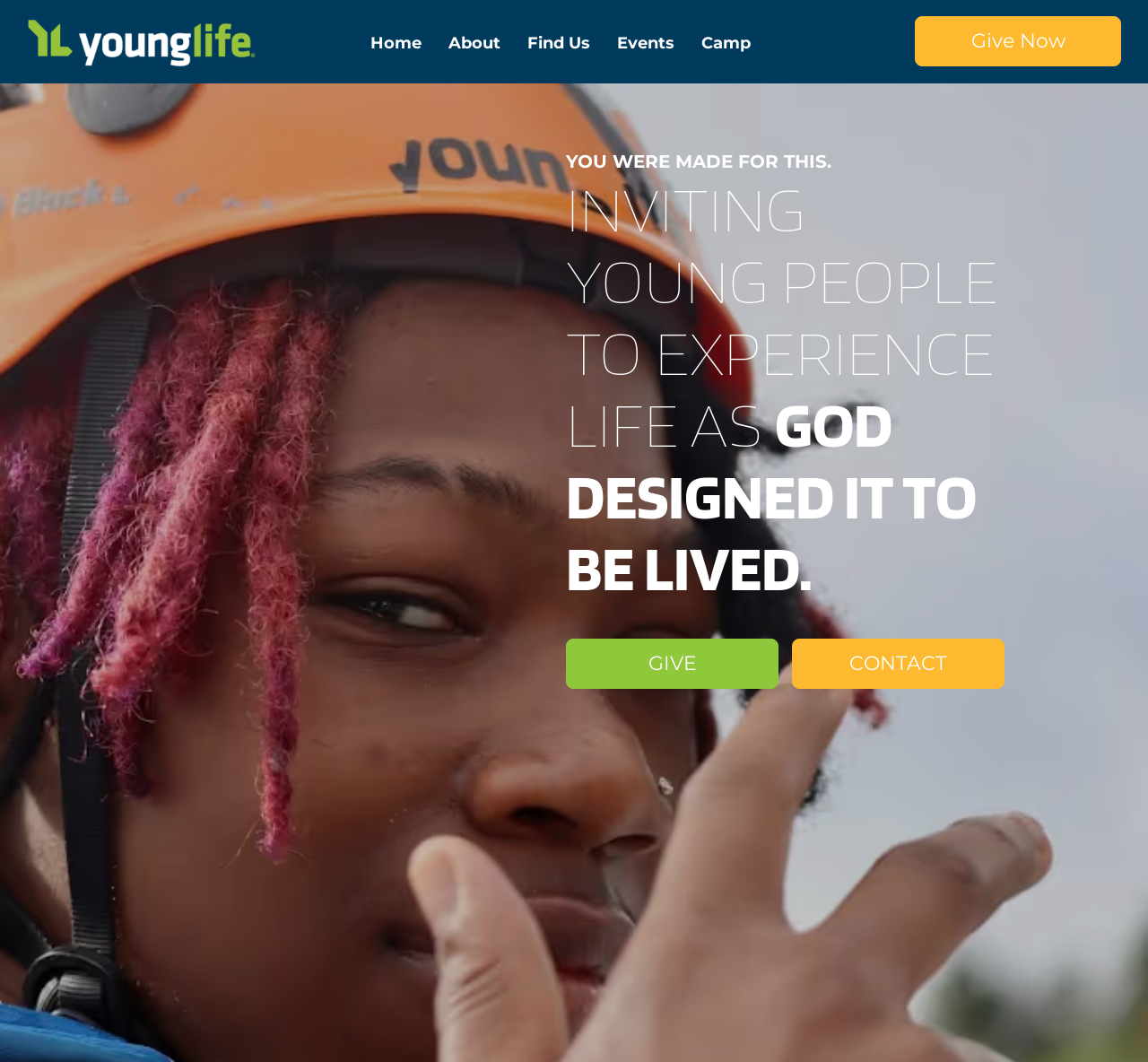What is the first menu item?
Answer the question with as much detail as you can, using the image as a reference.

I looked at the top navigation menu and found the first link, which is 'Home', located at coordinates [0.311, 0.03, 0.379, 0.052].